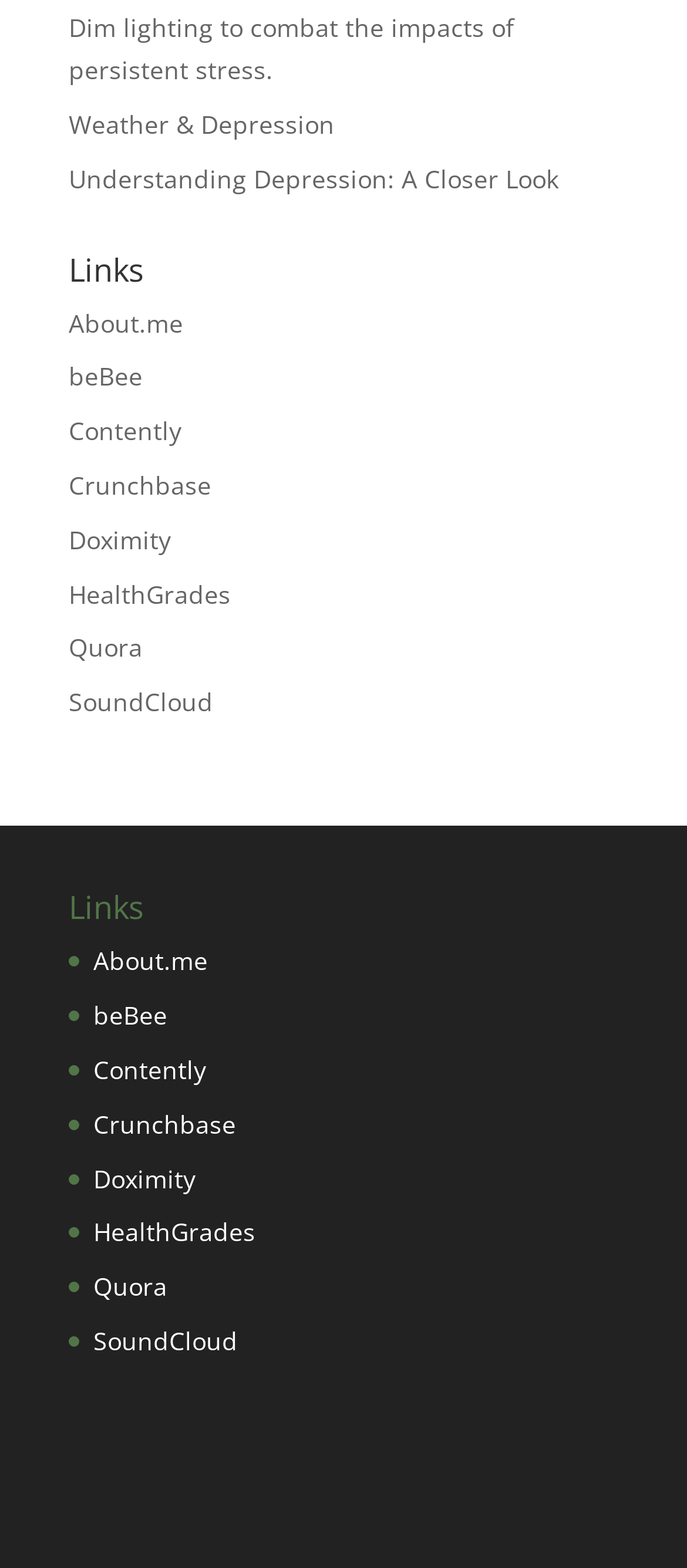Identify the bounding box coordinates for the UI element described as follows: Doximity. Use the format (top-left x, top-left y, bottom-right x, bottom-right y) and ensure all values are floating point numbers between 0 and 1.

[0.136, 0.741, 0.285, 0.762]